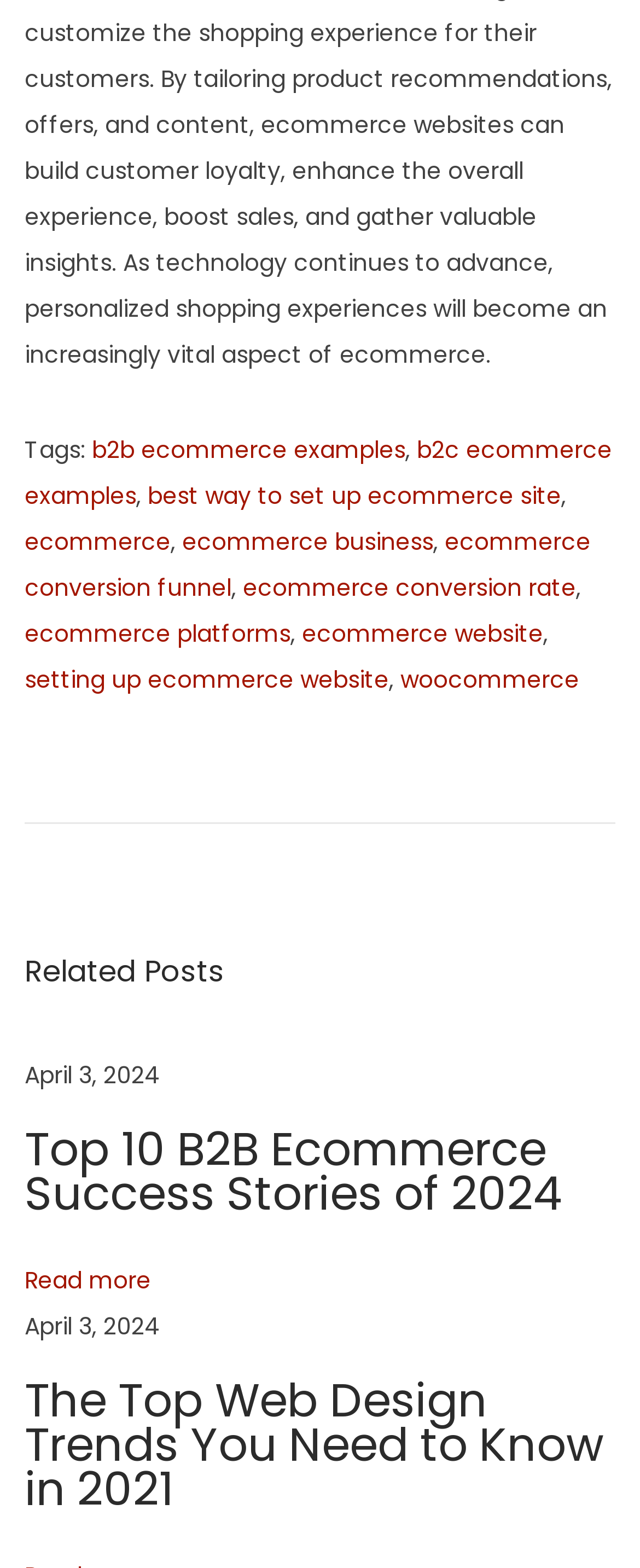Determine the bounding box coordinates for the area that should be clicked to carry out the following instruction: "Check out the link to setting up ecommerce website".

[0.038, 0.423, 0.608, 0.444]